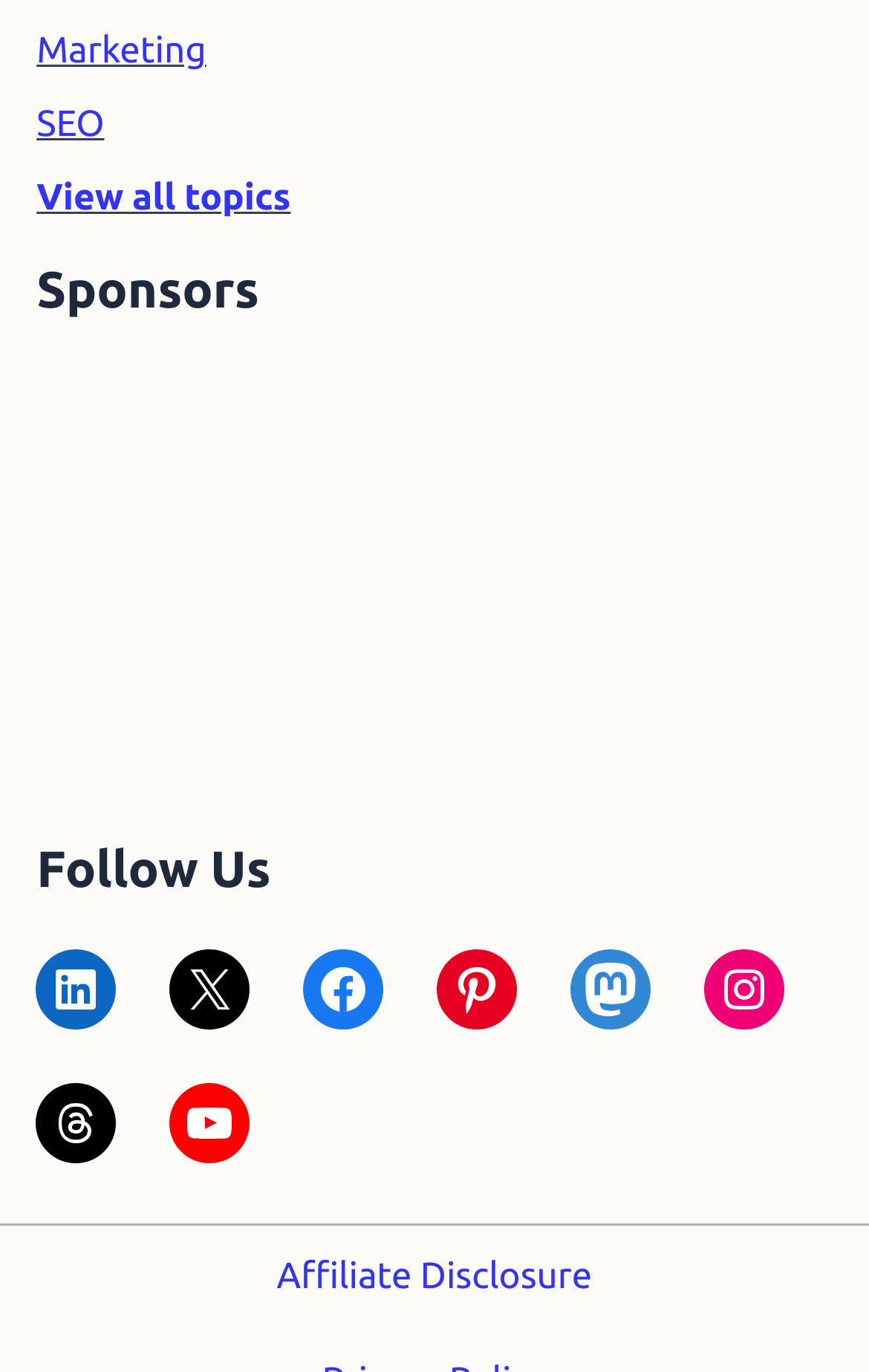Find and specify the bounding box coordinates that correspond to the clickable region for the instruction: "Visit dhresource".

[0.042, 0.557, 0.555, 0.586]